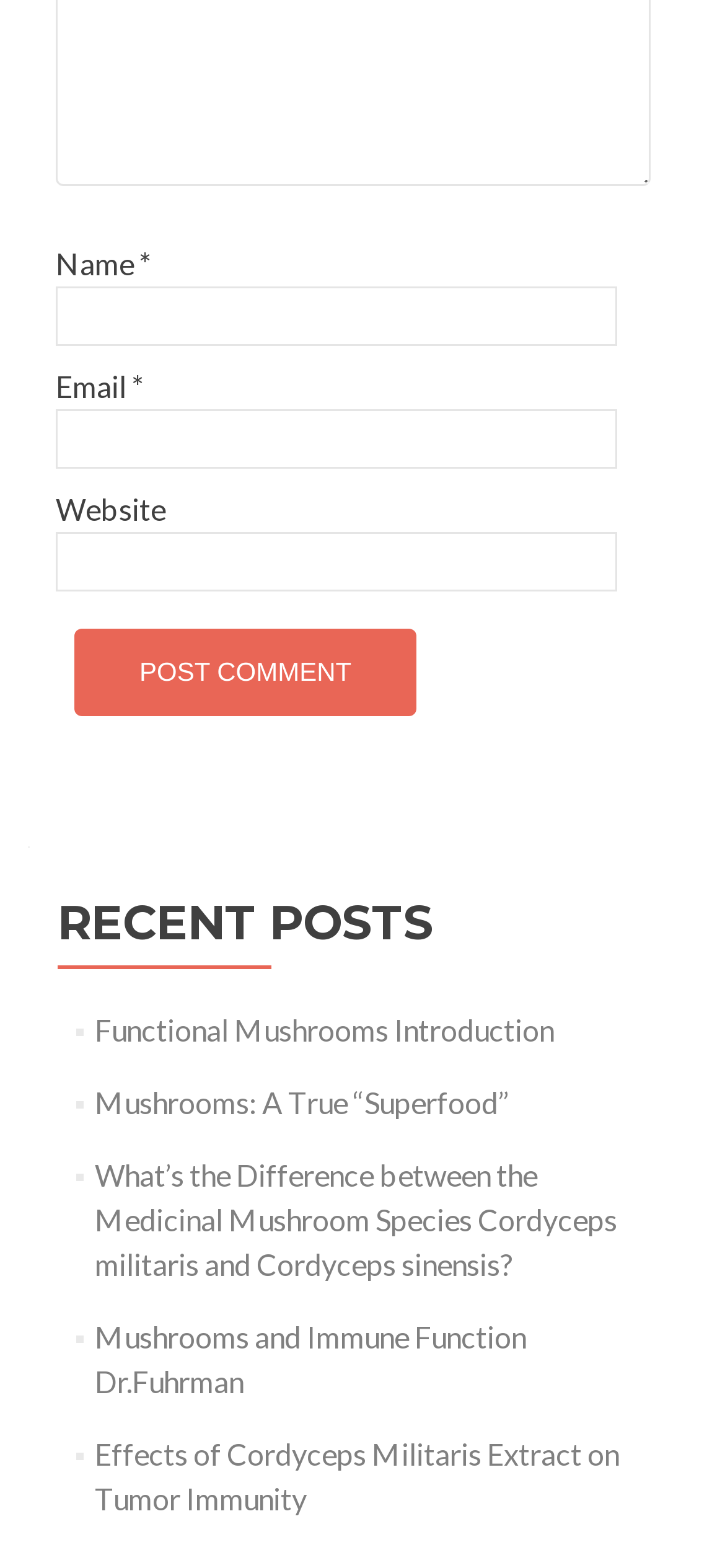Examine the image and give a thorough answer to the following question:
What is the label of the first textbox?

The first textbox has a label 'Name *' and is a required field, as indicated by the asterisk symbol.